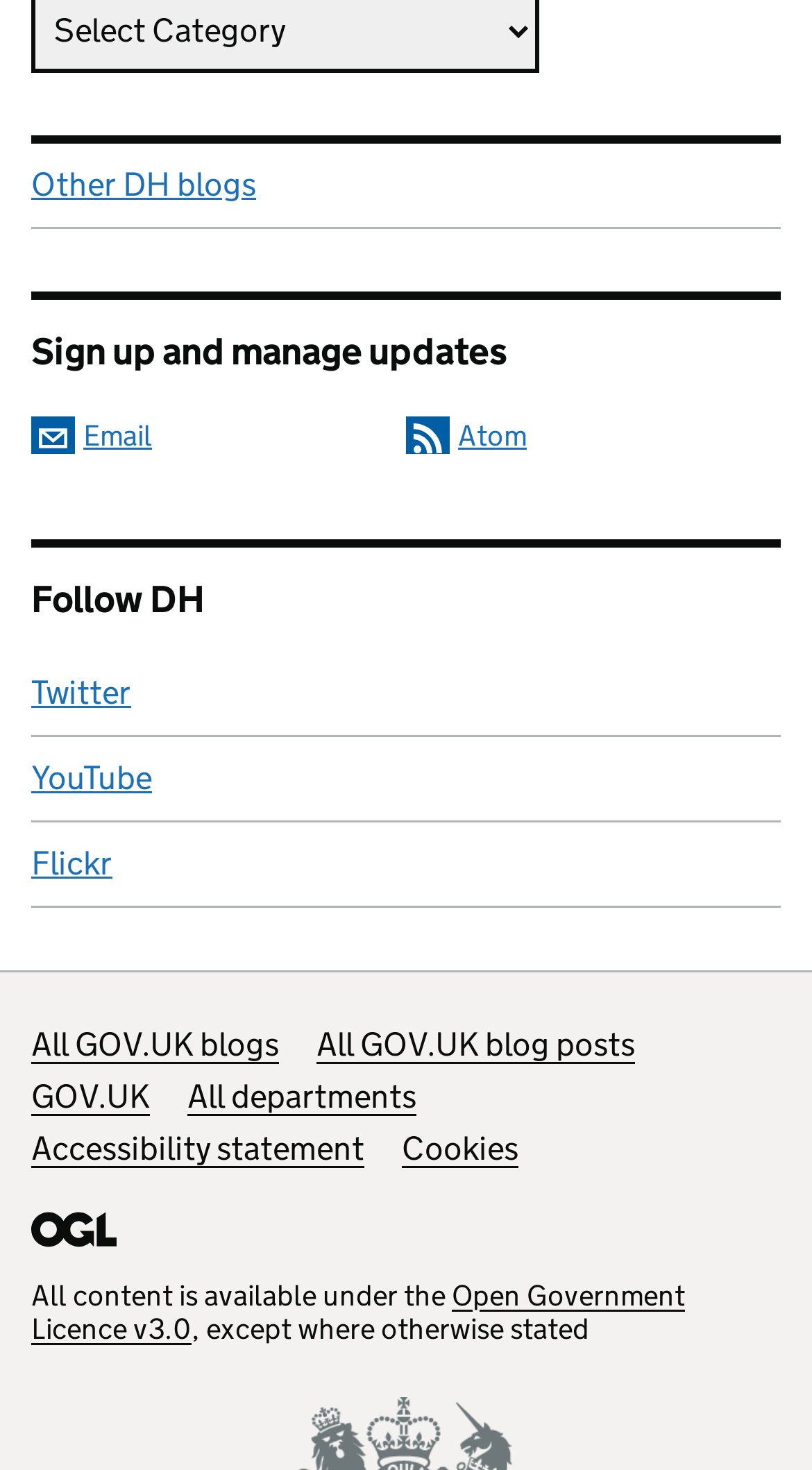Locate the bounding box coordinates of the element that should be clicked to execute the following instruction: "Read the accessibility statement".

[0.038, 0.767, 0.449, 0.794]